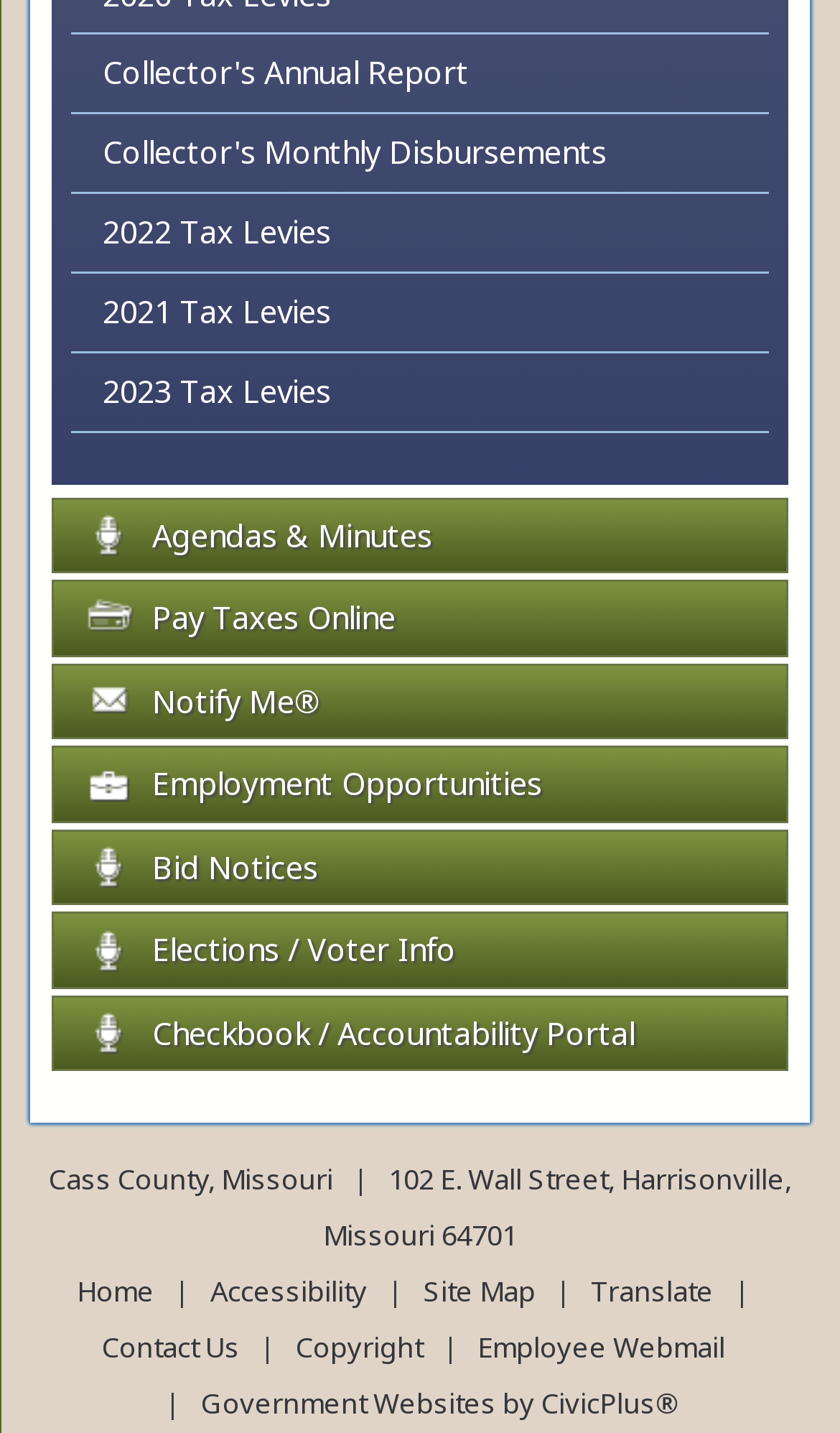Use a single word or phrase to answer the question: What is the purpose of the 'Pay Taxes Online' link?

To pay taxes online